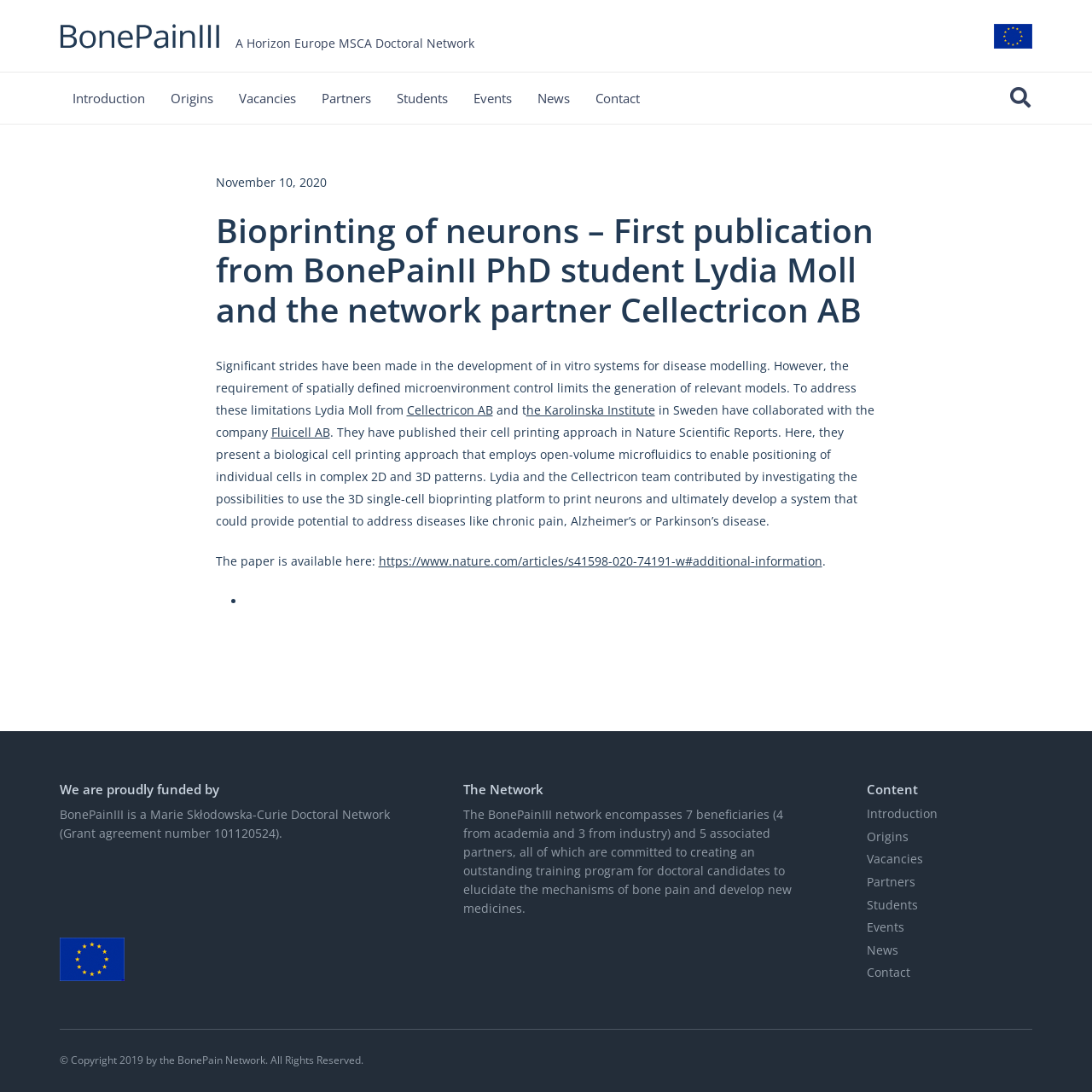Identify the bounding box coordinates necessary to click and complete the given instruction: "Learn about the project's origins".

[0.145, 0.066, 0.207, 0.113]